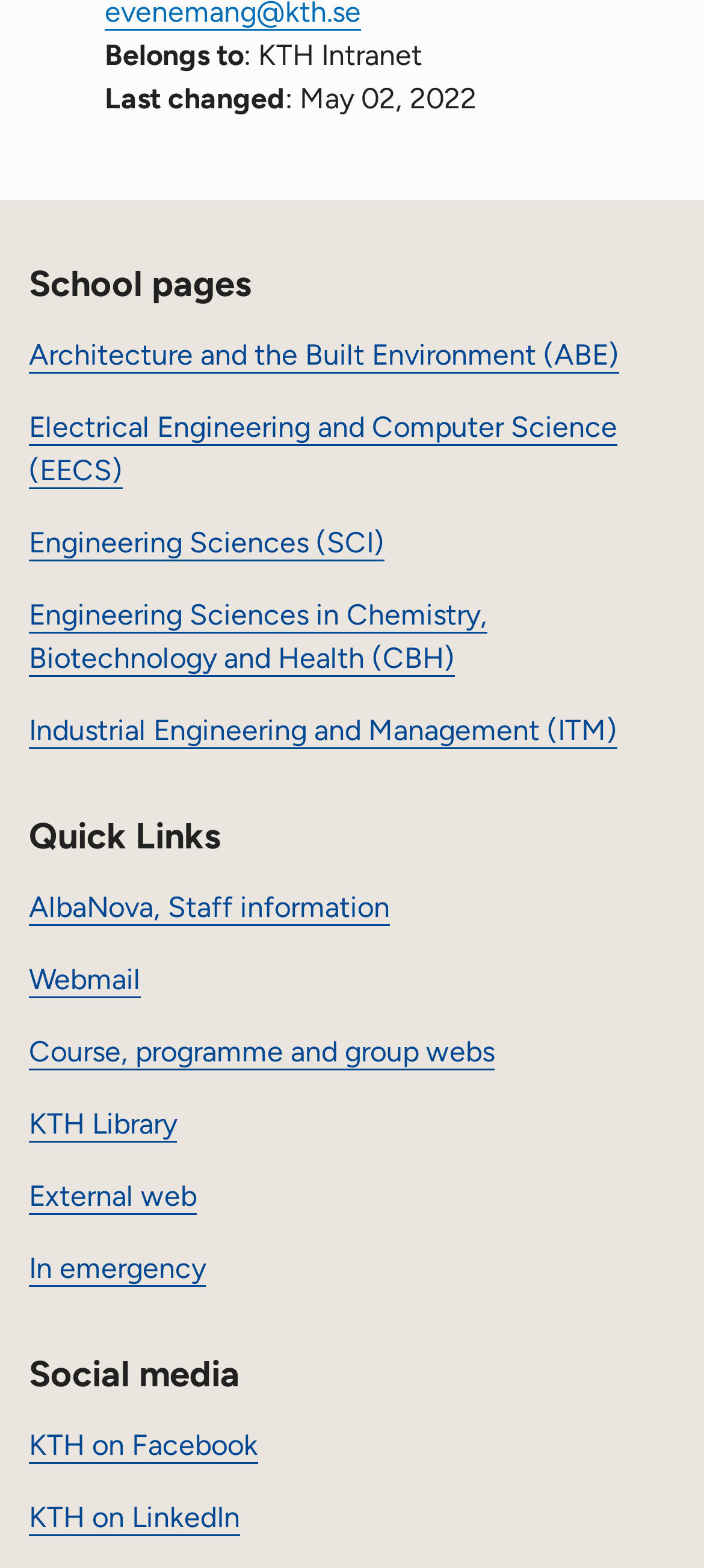Locate the bounding box of the UI element based on this description: "External web". Provide four float numbers between 0 and 1 as [left, top, right, bottom].

[0.041, 0.752, 0.279, 0.774]